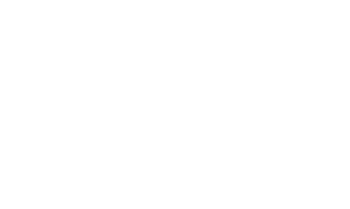Offer an in-depth caption that covers the entire scene depicted in the image.

The image depicts a black and white photograph featuring an aged man with headphones around his neck. His expression conveys a sense of wisdom and experience, likely reflecting a deep connection to music or audio. The monochrome design adds a timeless quality to the photograph, emphasizing the man's features and the headphones as symbols of his engagement with music. This image is associated with the concept of voice content and audio branding, suggesting a narrative around the importance of audio in enhancing one's brand identity and delivering impactful messages.